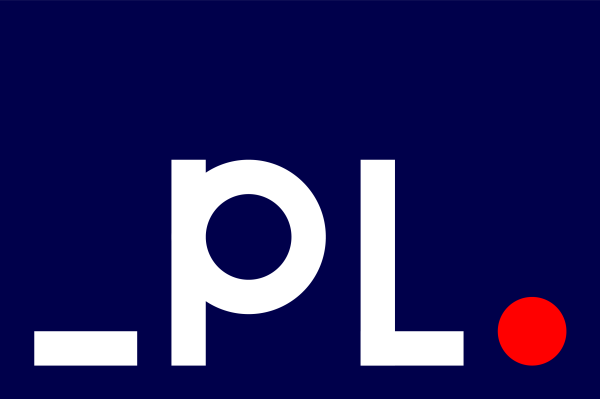What does the '.pl' text in the logo represent?
Refer to the screenshot and respond with a concise word or phrase.

Agency's branding